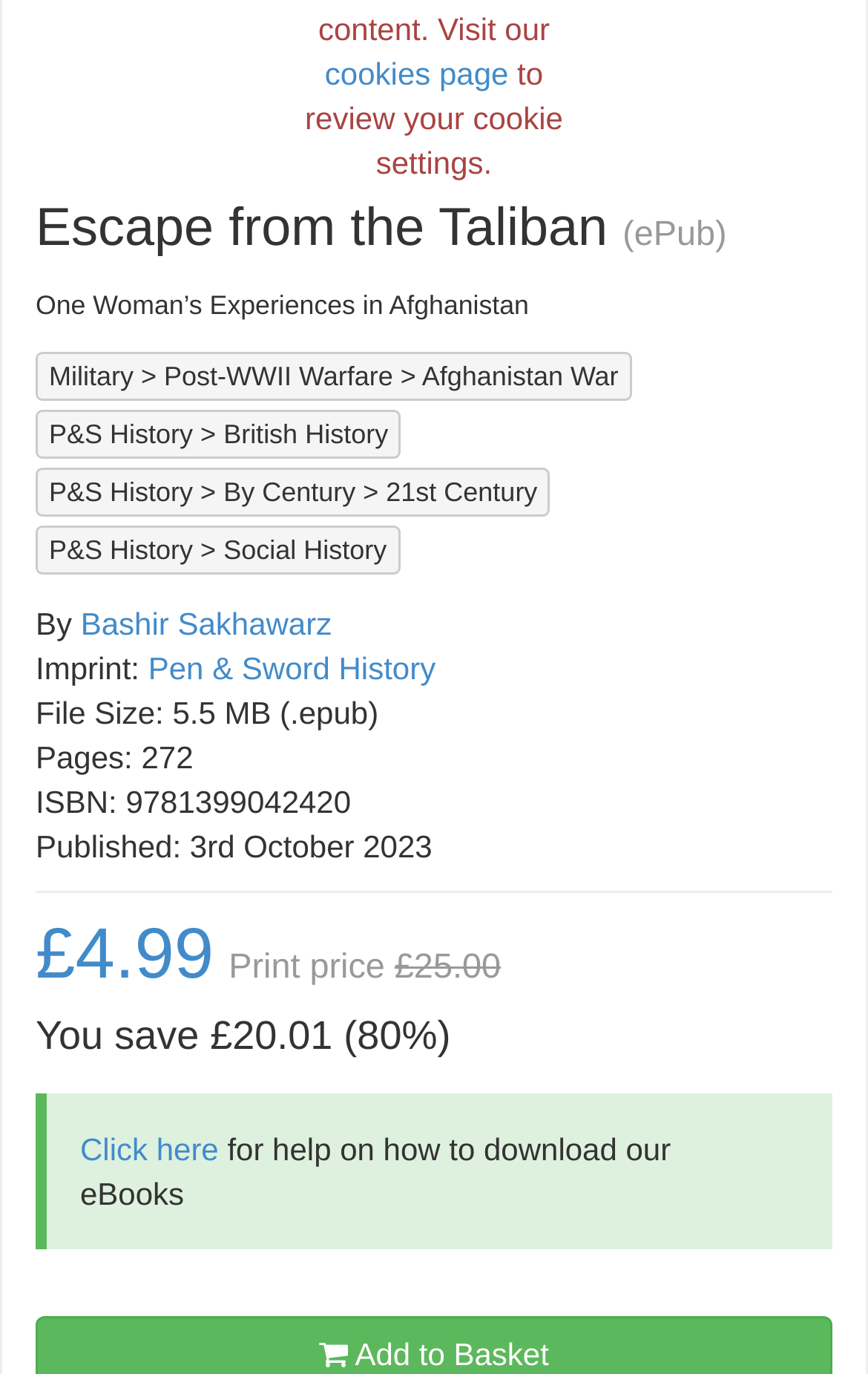Who is the publisher of the book? Examine the screenshot and reply using just one word or a brief phrase.

Pen & Sword History